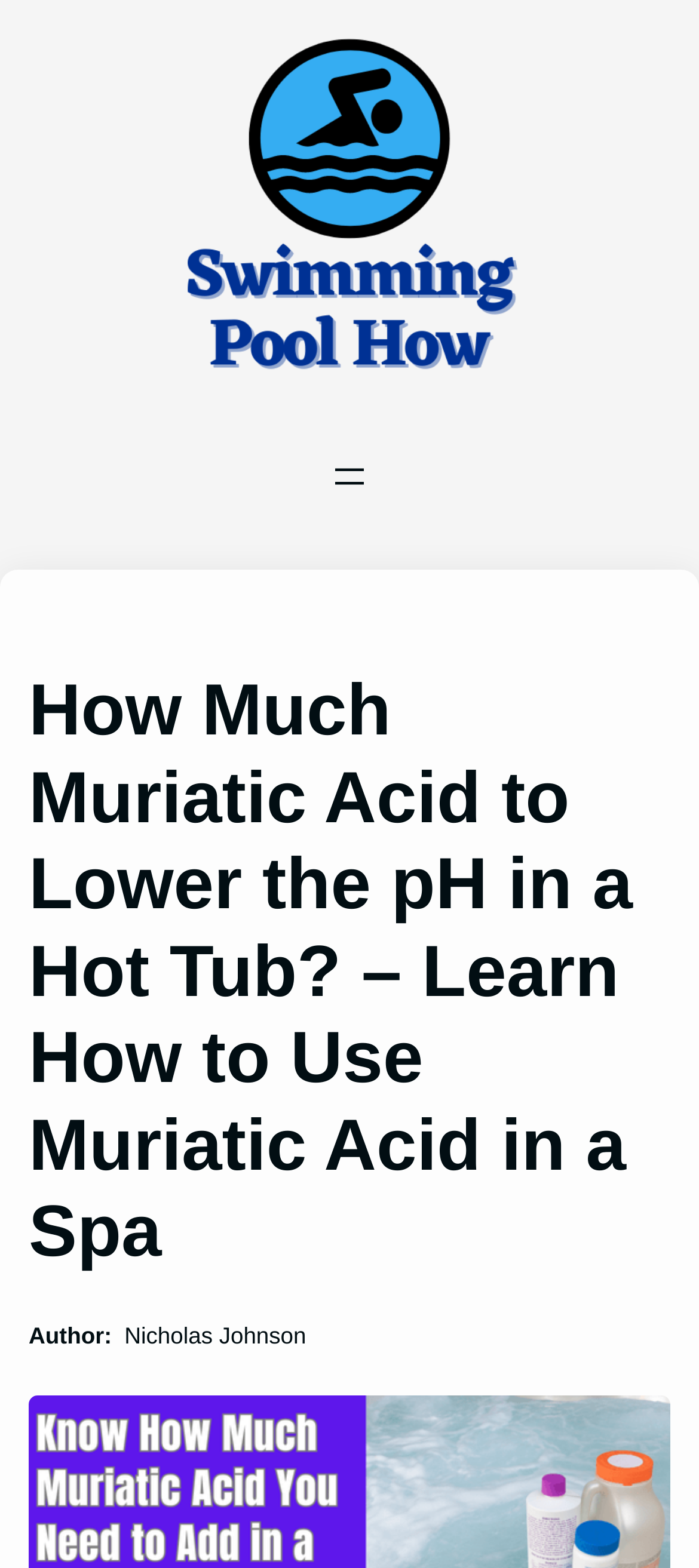Extract the main headline from the webpage and generate its text.

How Much Muriatic Acid to Lower the pH in a Hot Tub? – Learn How to Use Muriatic Acid in a Spa